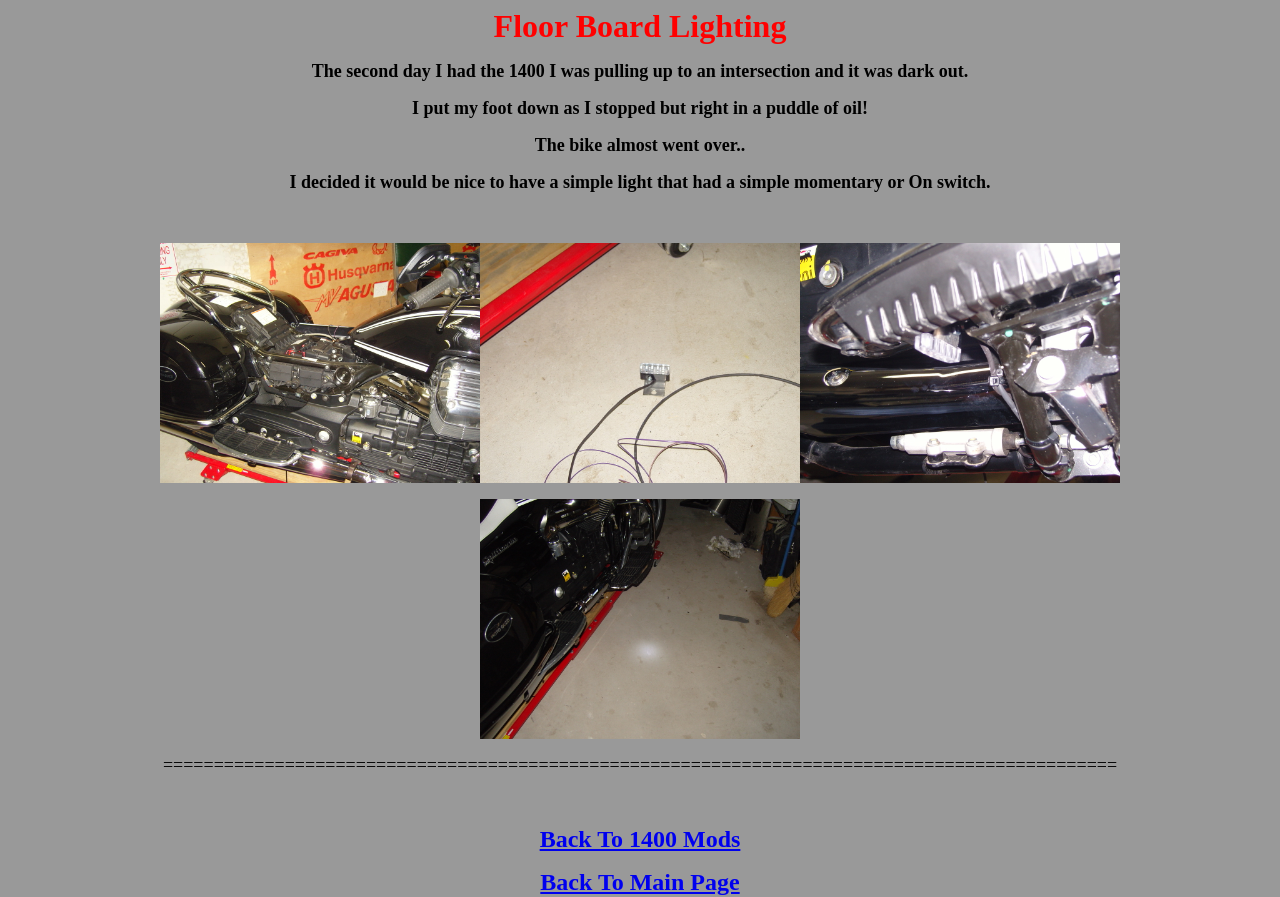How many images are on the webpage?
Look at the screenshot and give a one-word or phrase answer.

4